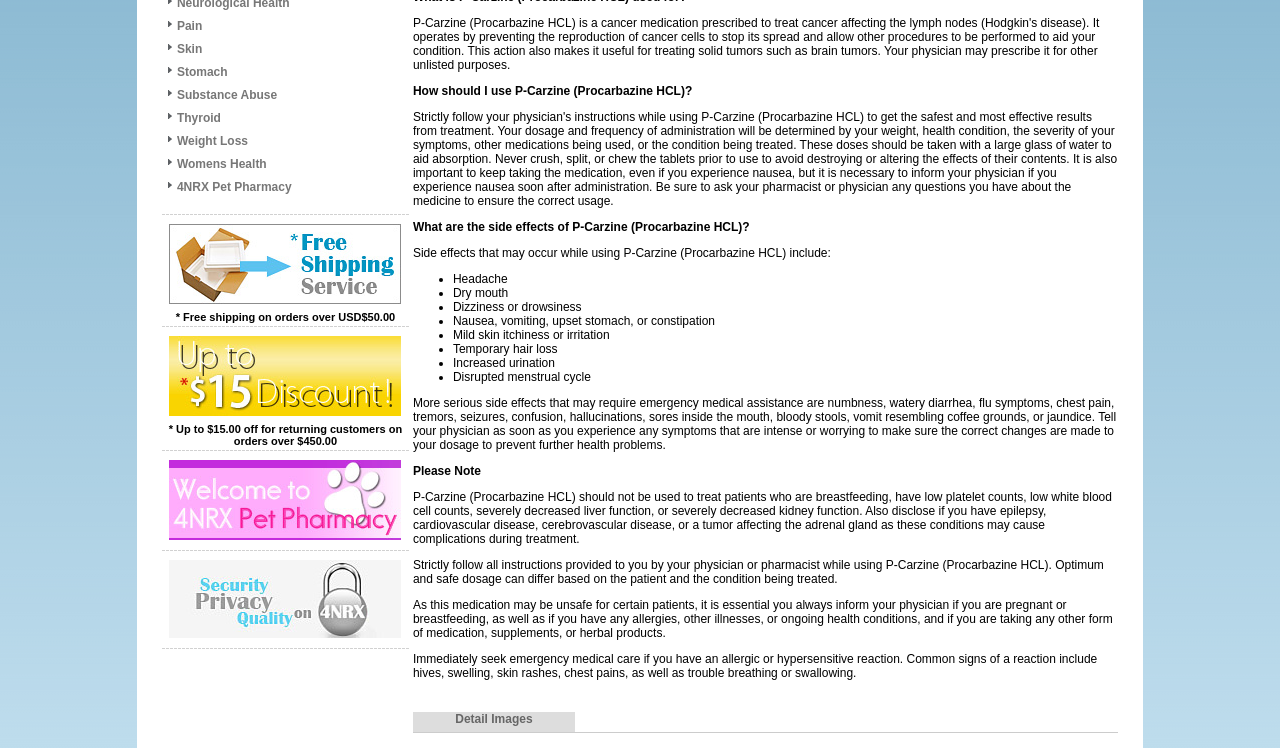Find the bounding box coordinates corresponding to the UI element with the description: "Substance Abuse". The coordinates should be formatted as [left, top, right, bottom], with values as floats between 0 and 1.

[0.138, 0.118, 0.217, 0.137]